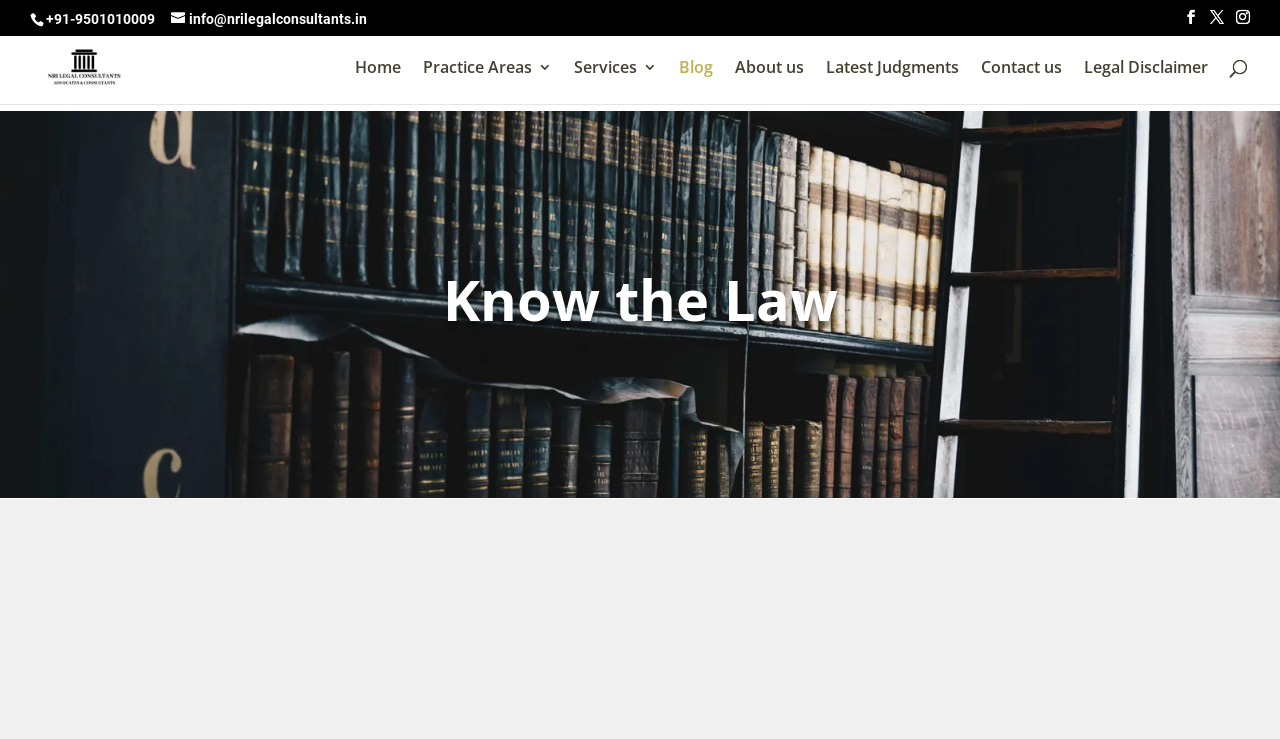Predict the bounding box coordinates of the area that should be clicked to accomplish the following instruction: "visit NRI Legal Consultants". The bounding box coordinates should consist of four float numbers between 0 and 1, i.e., [left, top, right, bottom].

[0.027, 0.073, 0.171, 0.103]